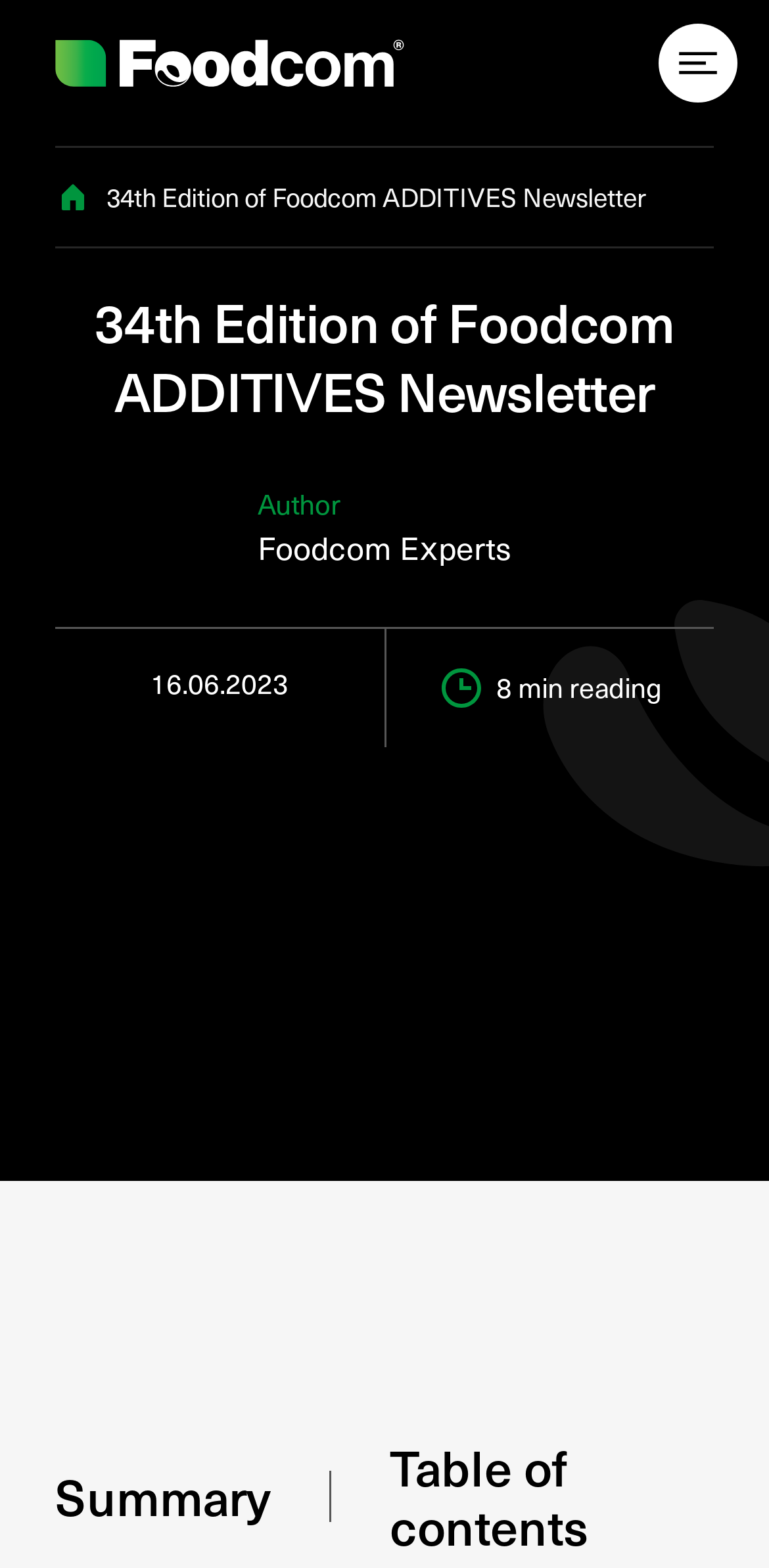Who is the author of the newsletter?
Please provide a comprehensive and detailed answer to the question.

The author of the newsletter can be found in the StaticText element with bounding box coordinates [0.335, 0.333, 0.665, 0.363].